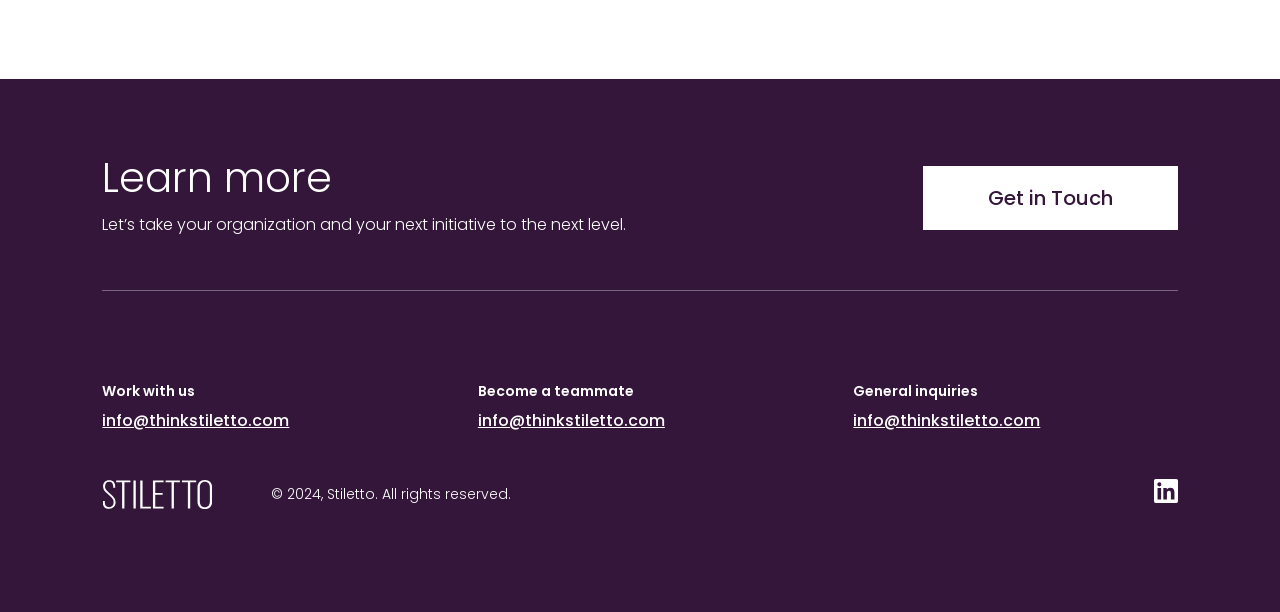What is the email address for general inquiries?
Utilize the image to construct a detailed and well-explained answer.

The email address for general inquiries can be found in the middle section of the page, where it says 'General inquiries' followed by the email address 'info@thinkstiletto.com'.